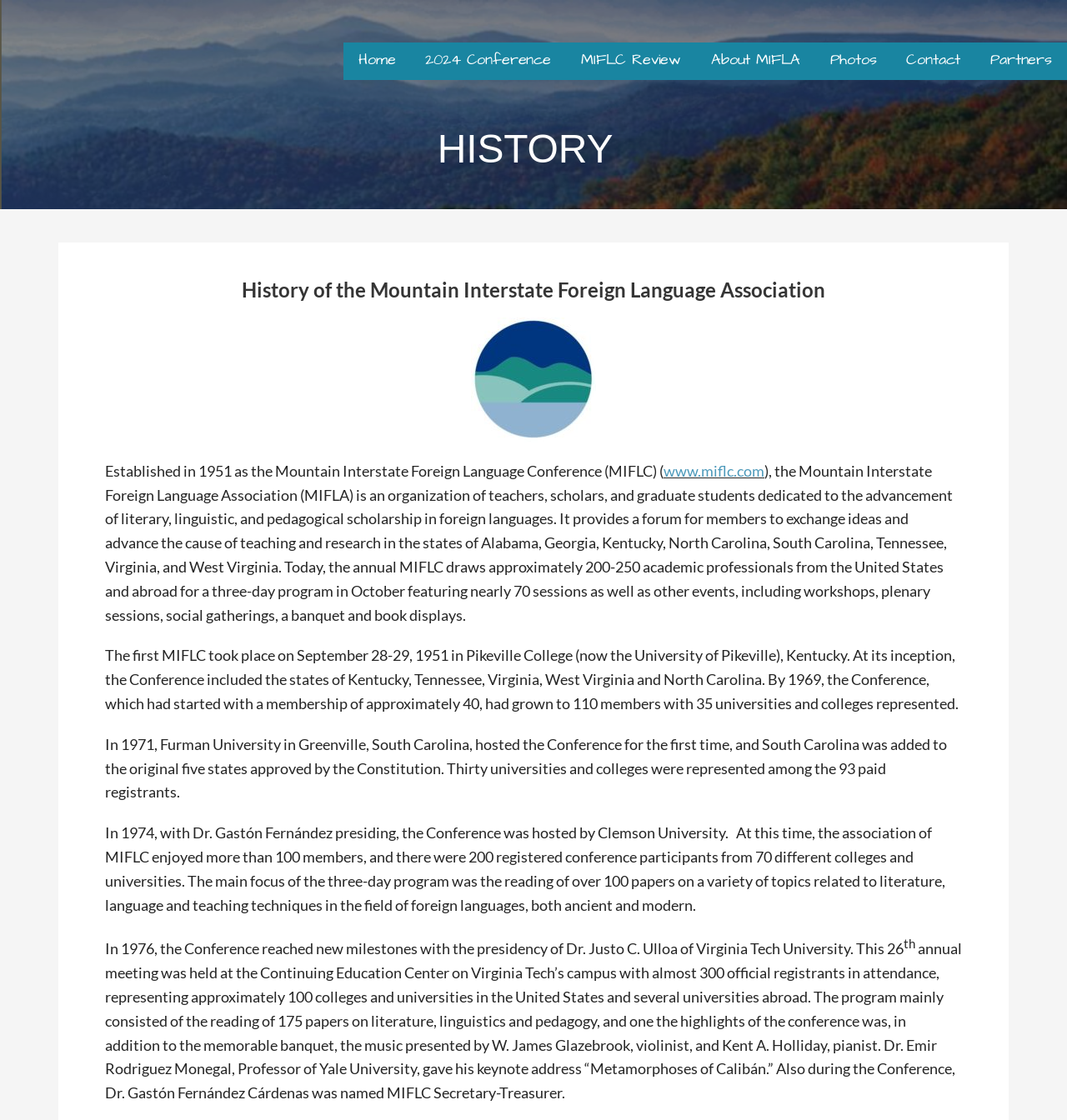Please locate the bounding box coordinates of the element's region that needs to be clicked to follow the instruction: "Click on the 'Home' link". The bounding box coordinates should be provided as four float numbers between 0 and 1, i.e., [left, top, right, bottom].

[0.336, 0.038, 0.371, 0.072]